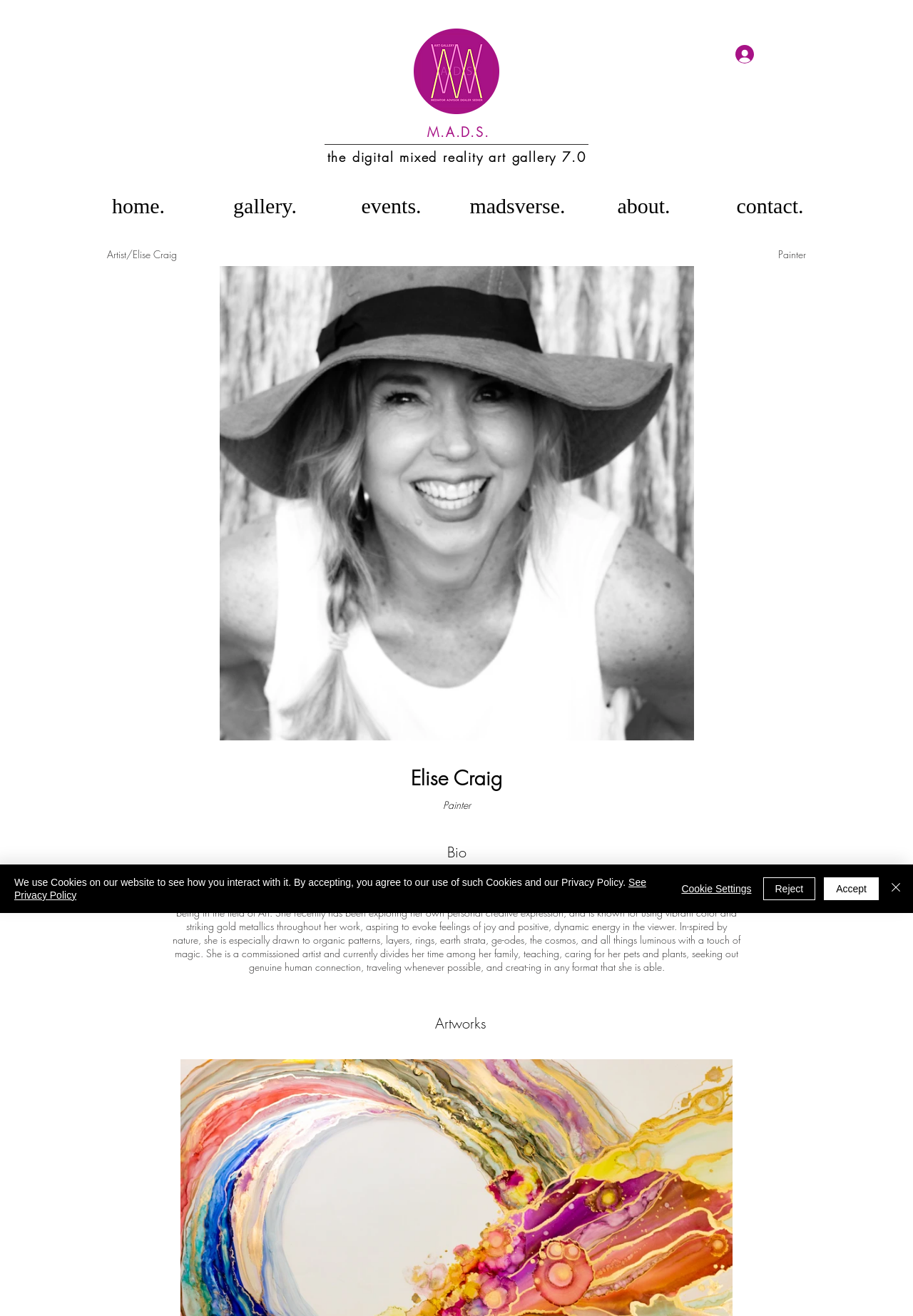Please locate the bounding box coordinates of the region I need to click to follow this instruction: "Click the Log In button".

[0.795, 0.031, 0.875, 0.051]